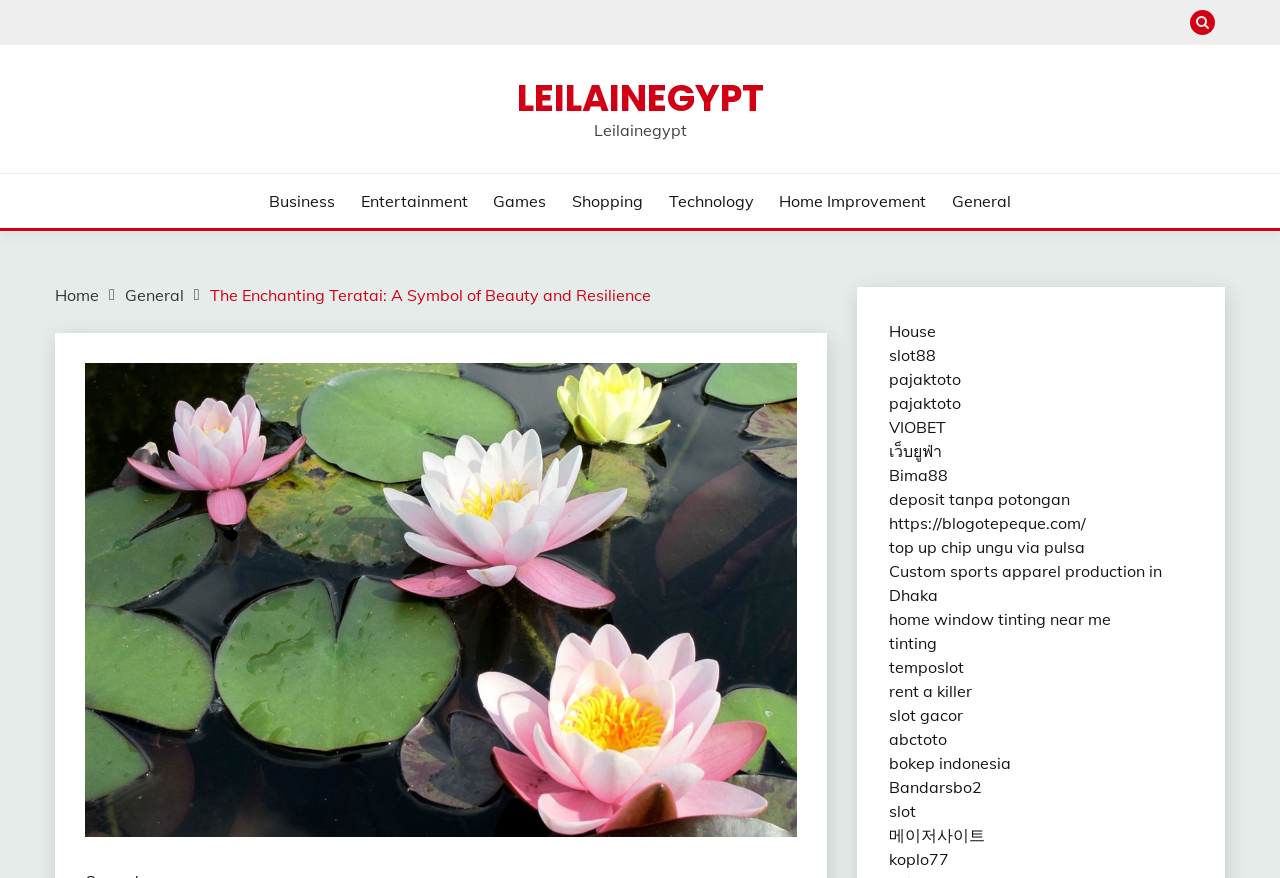Find the bounding box coordinates corresponding to the UI element with the description: "Home Improvement". The coordinates should be formatted as [left, top, right, bottom], with values as floats between 0 and 1.

[0.609, 0.215, 0.724, 0.242]